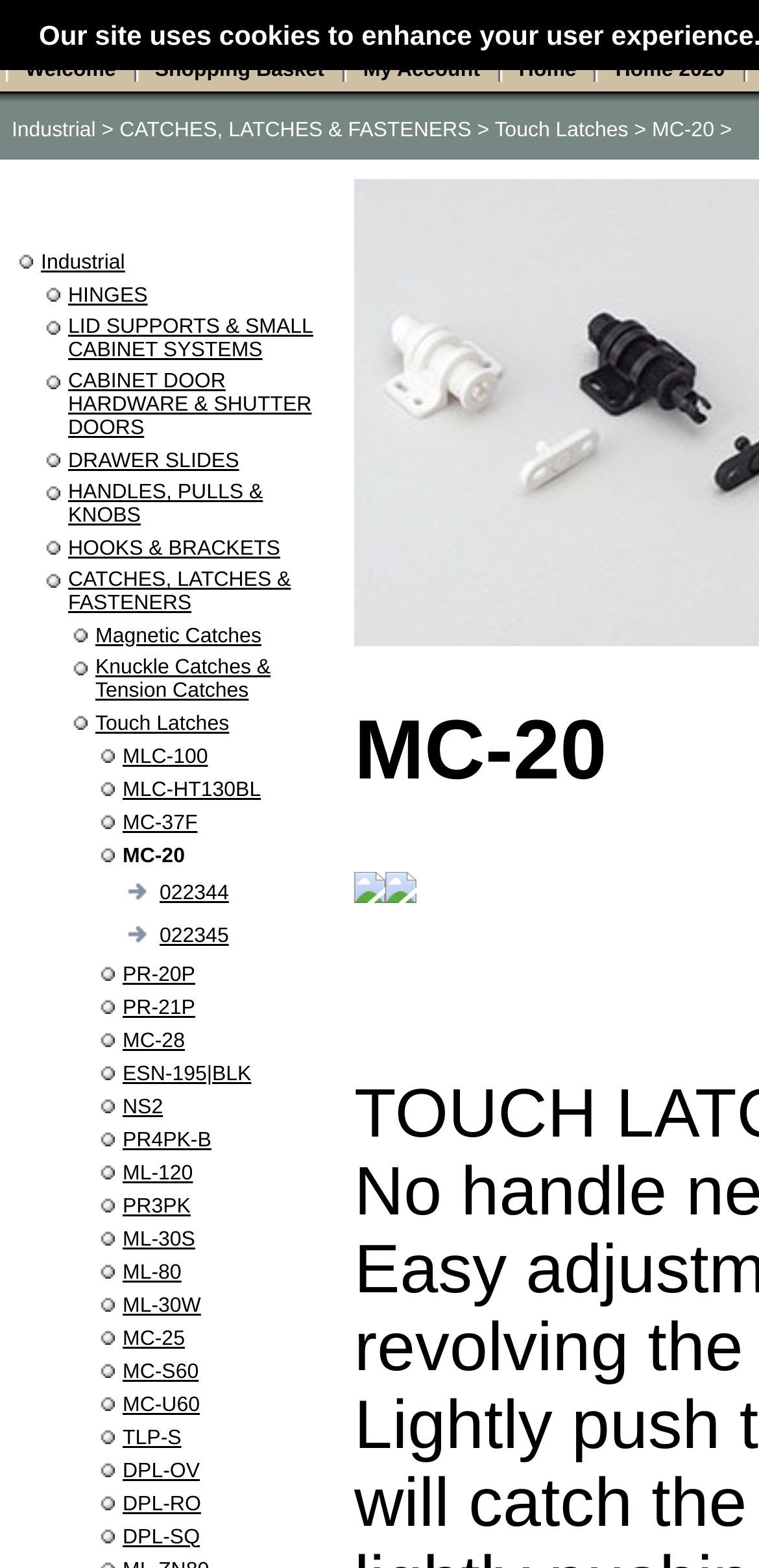Find the bounding box coordinates for the HTML element described as: "MLC-100". The coordinates should consist of four float values between 0 and 1, i.e., [left, top, right, bottom].

[0.162, 0.475, 0.274, 0.49]